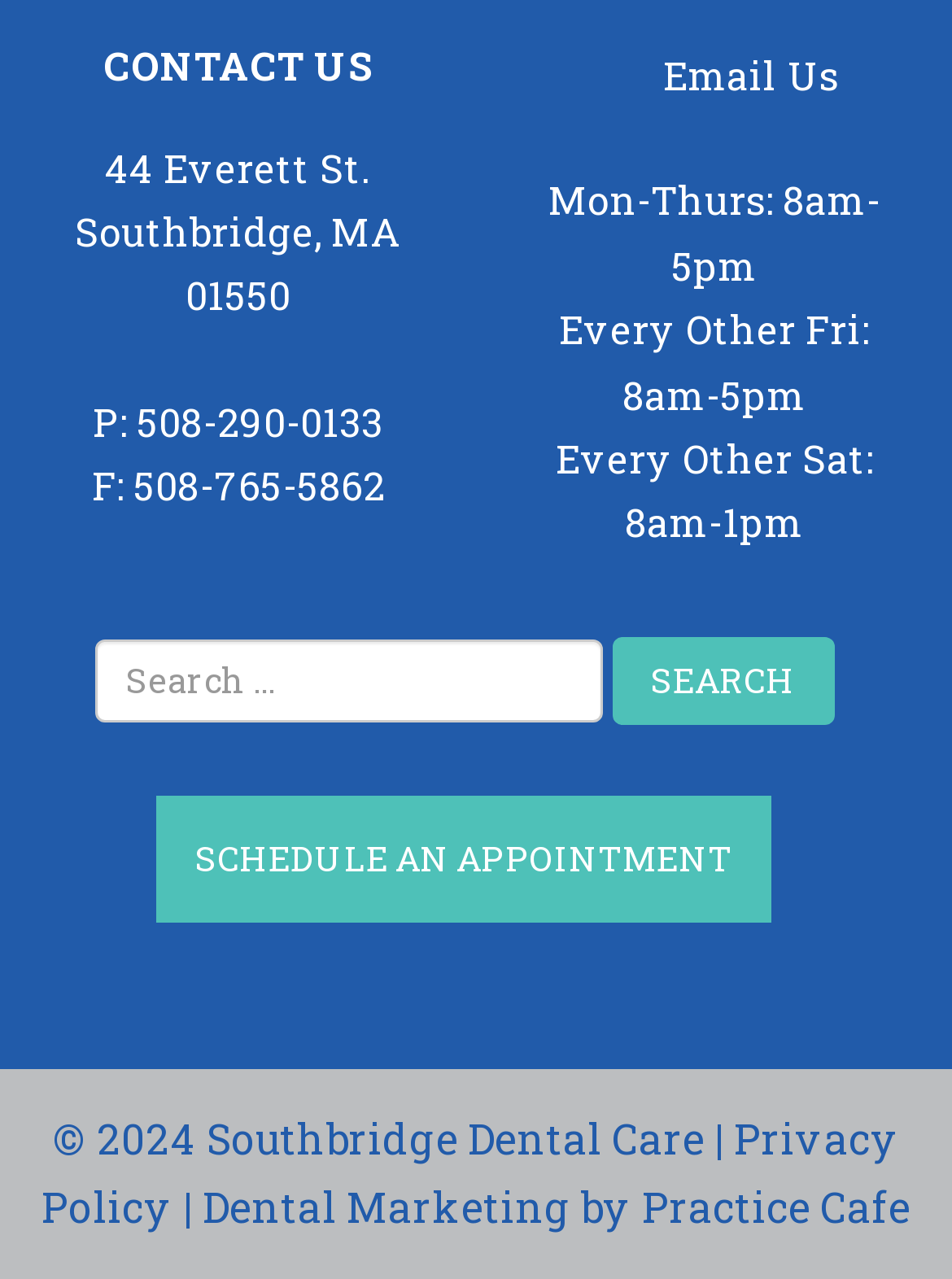Answer the following inquiry with a single word or phrase:
How can you contact Southbridge Dental Care via email?

Email Us